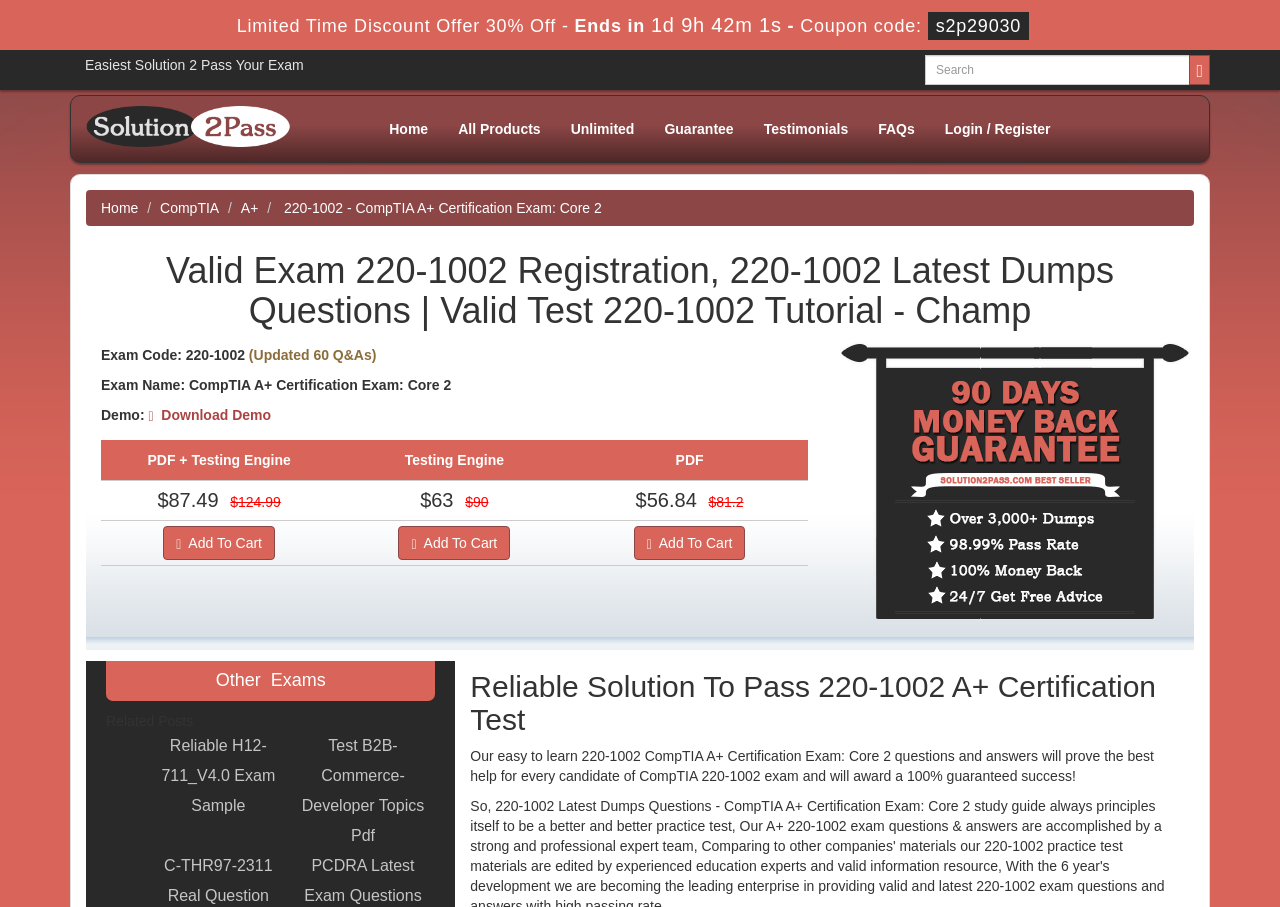Extract the main heading text from the webpage.

Valid Exam 220-1002 Registration, 220-1002 Latest Dumps Questions | Valid Test 220-1002 Tutorial - Champ